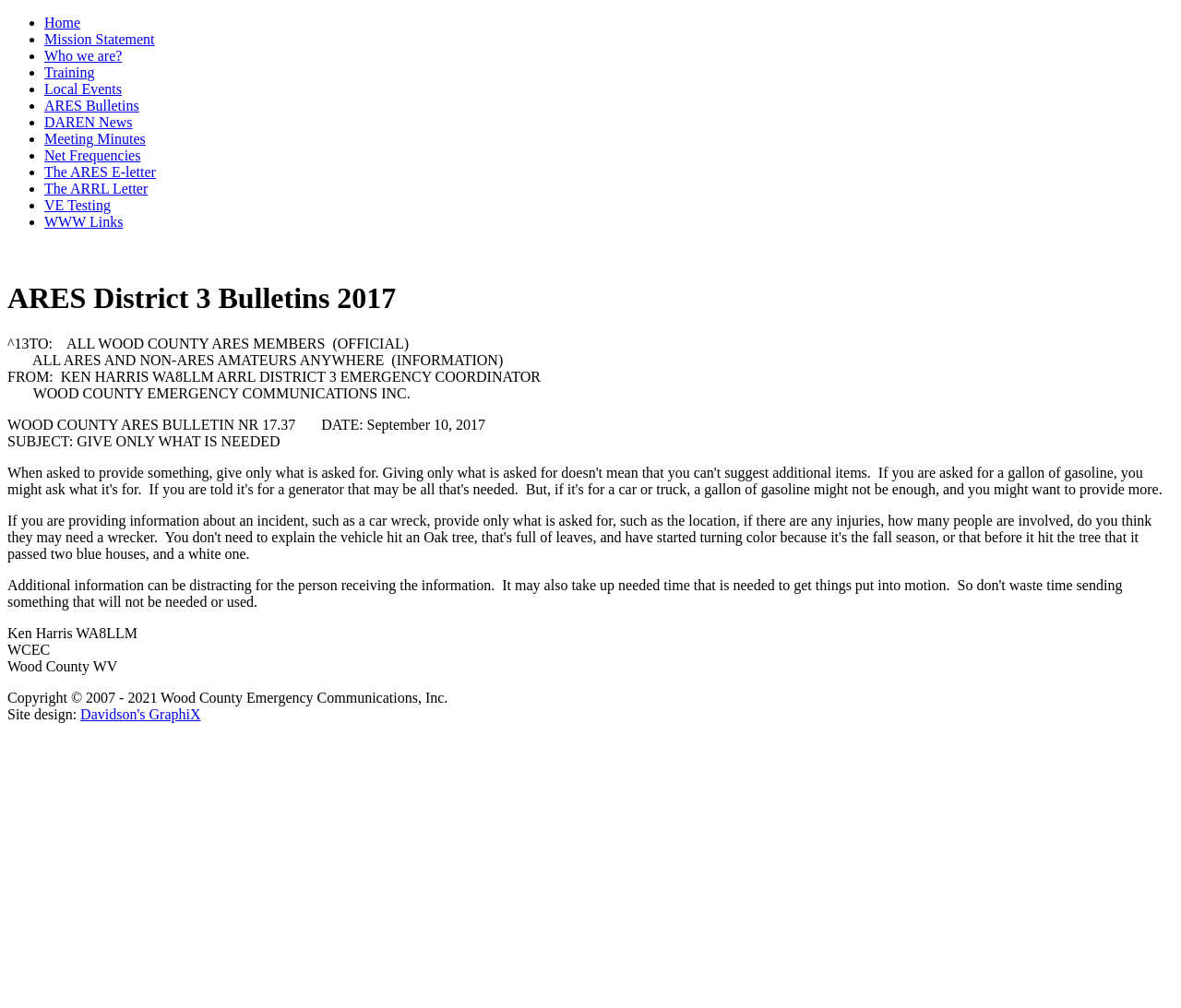Provide a one-word or short-phrase answer to the question:
What is the purpose of the organization?

Emergency Communications